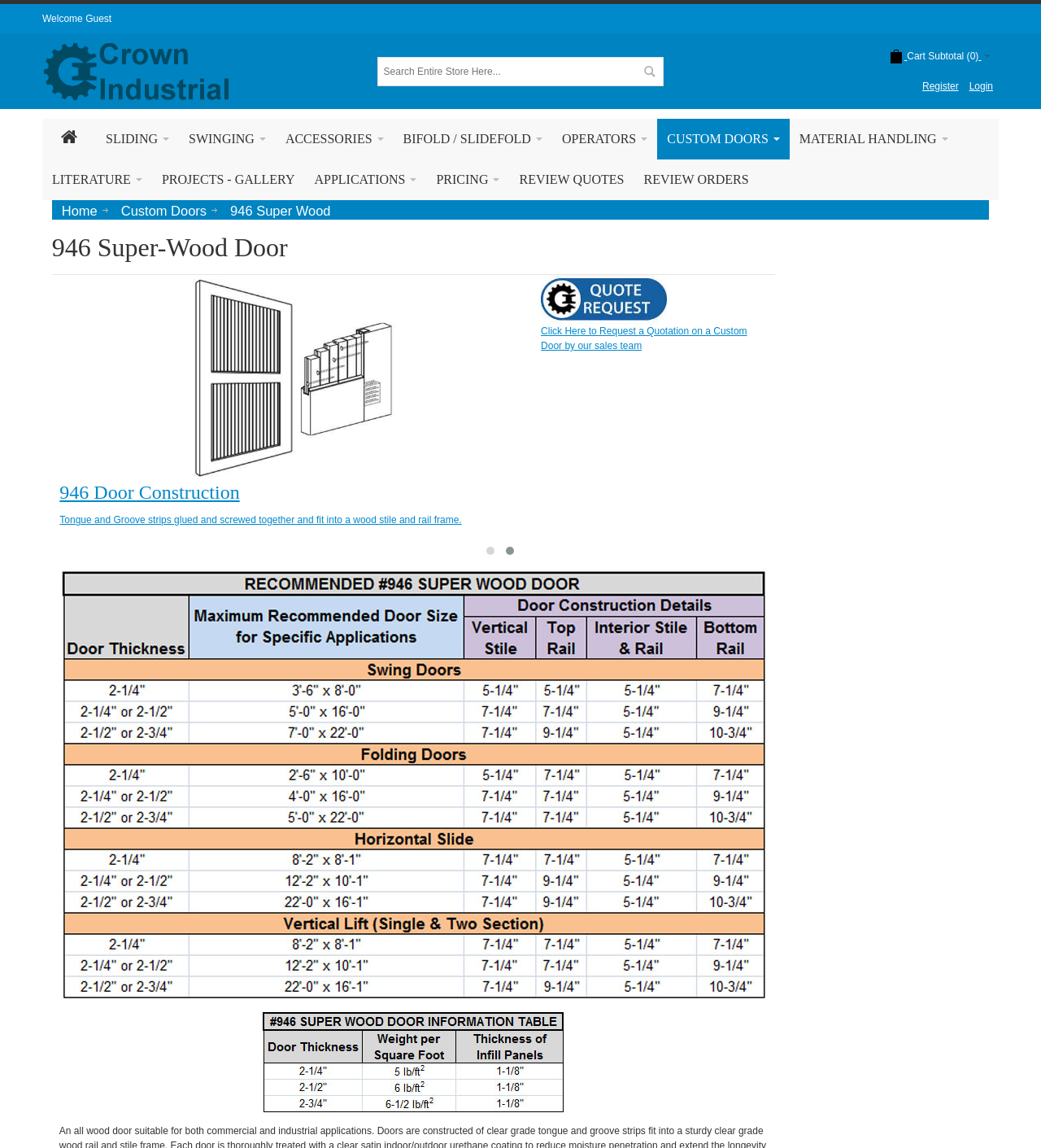Identify the bounding box coordinates of the clickable region necessary to fulfill the following instruction: "Register an account". The bounding box coordinates should be four float numbers between 0 and 1, i.e., [left, top, right, bottom].

[0.88, 0.062, 0.926, 0.088]